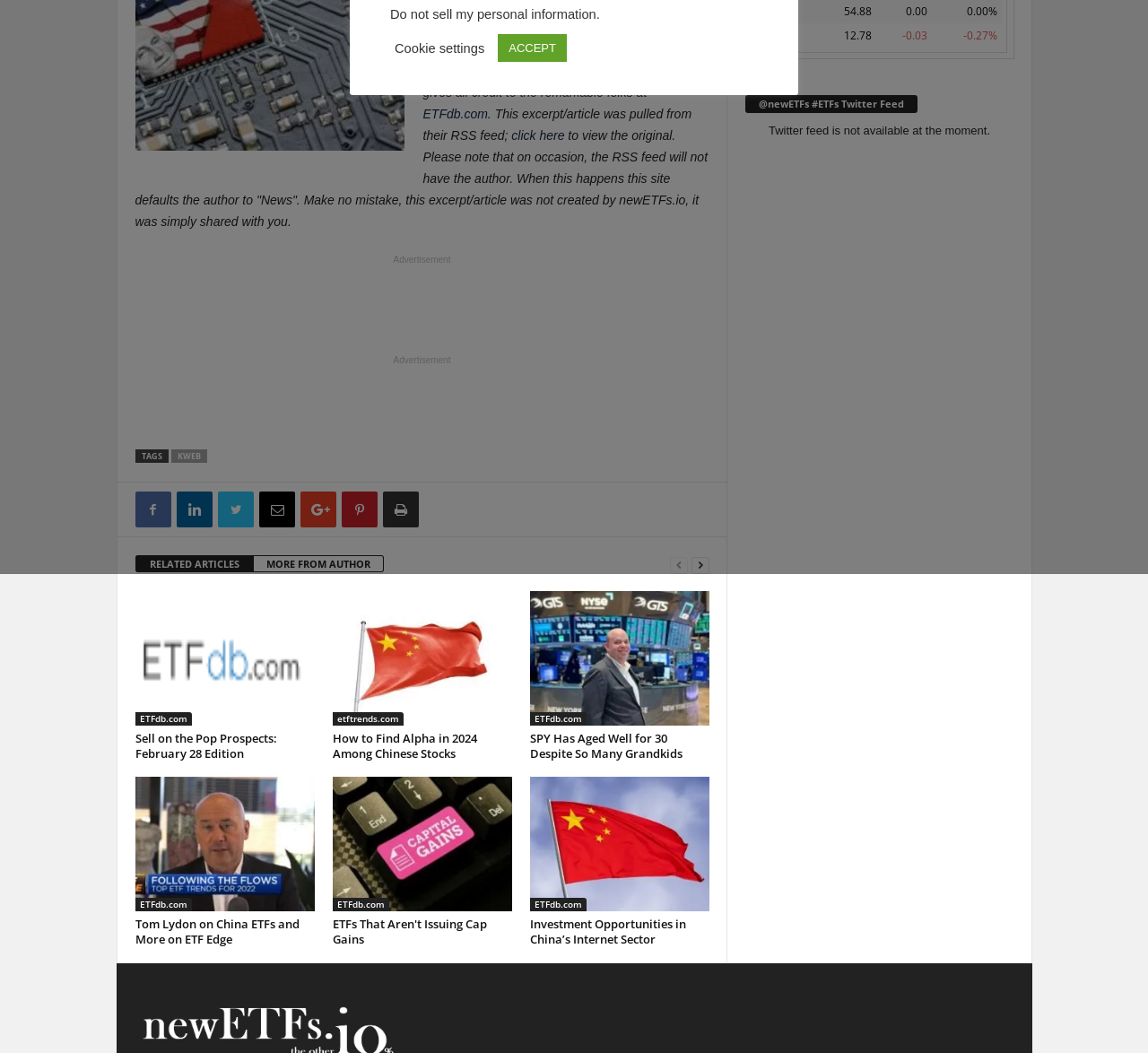Please find the bounding box for the following UI element description. Provide the coordinates in (top-left x, top-left y, bottom-right x, bottom-right y) format, with values between 0 and 1: MORE FROM AUTHOR

[0.221, 0.527, 0.334, 0.543]